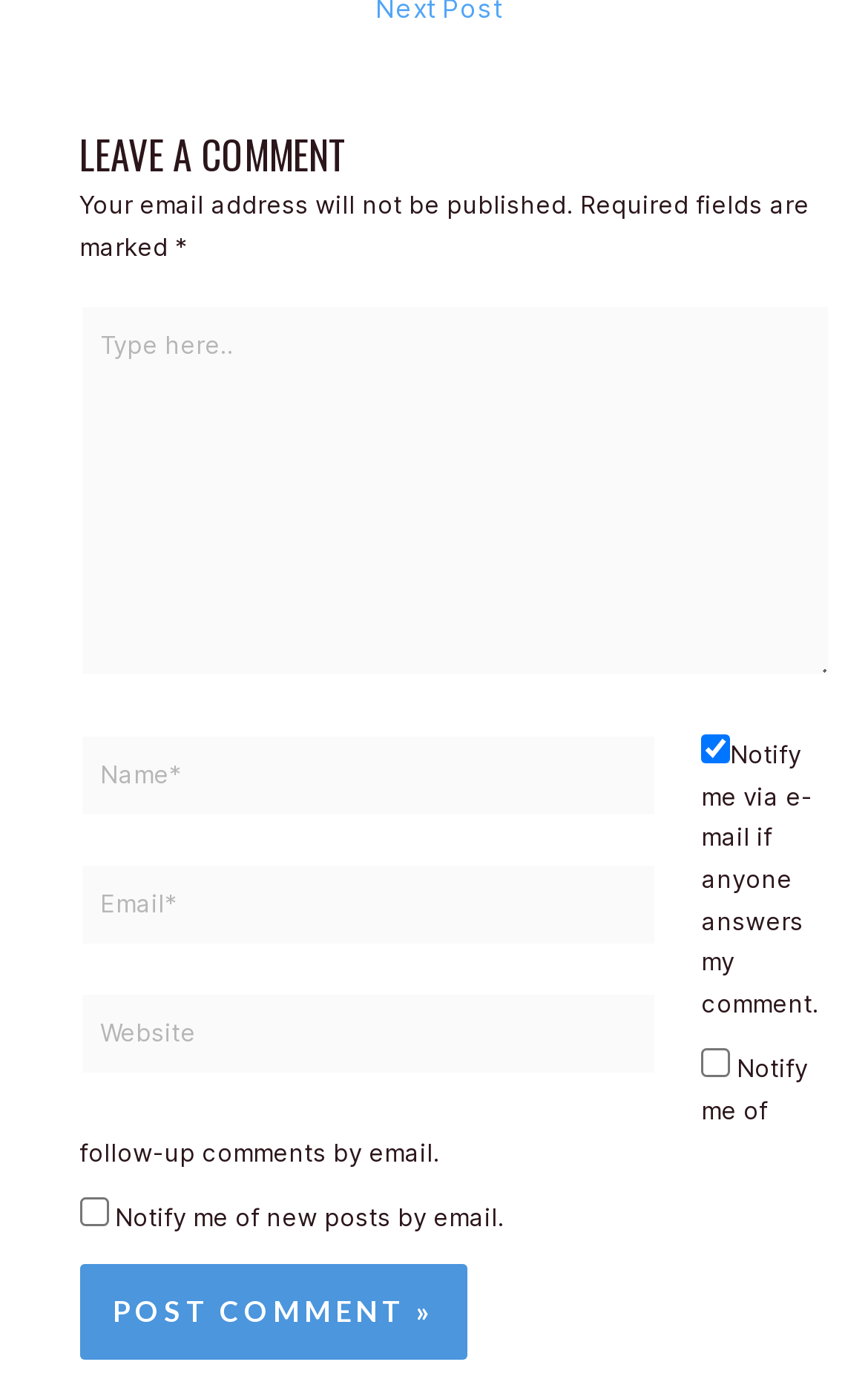What is the button 'Post Comment »' used for?
Using the image as a reference, answer with just one word or a short phrase.

Submit a comment